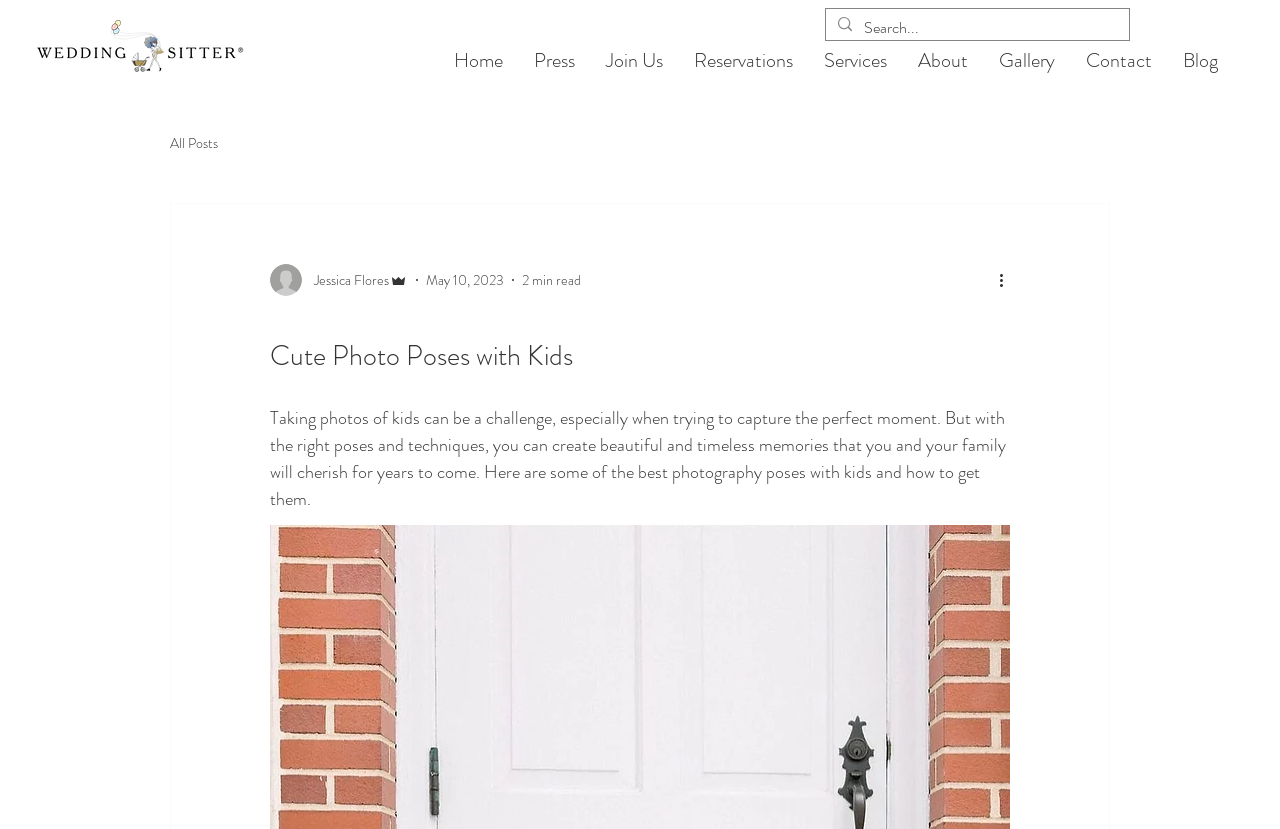Please find and give the text of the main heading on the webpage.

Cute Photo Poses with Kids